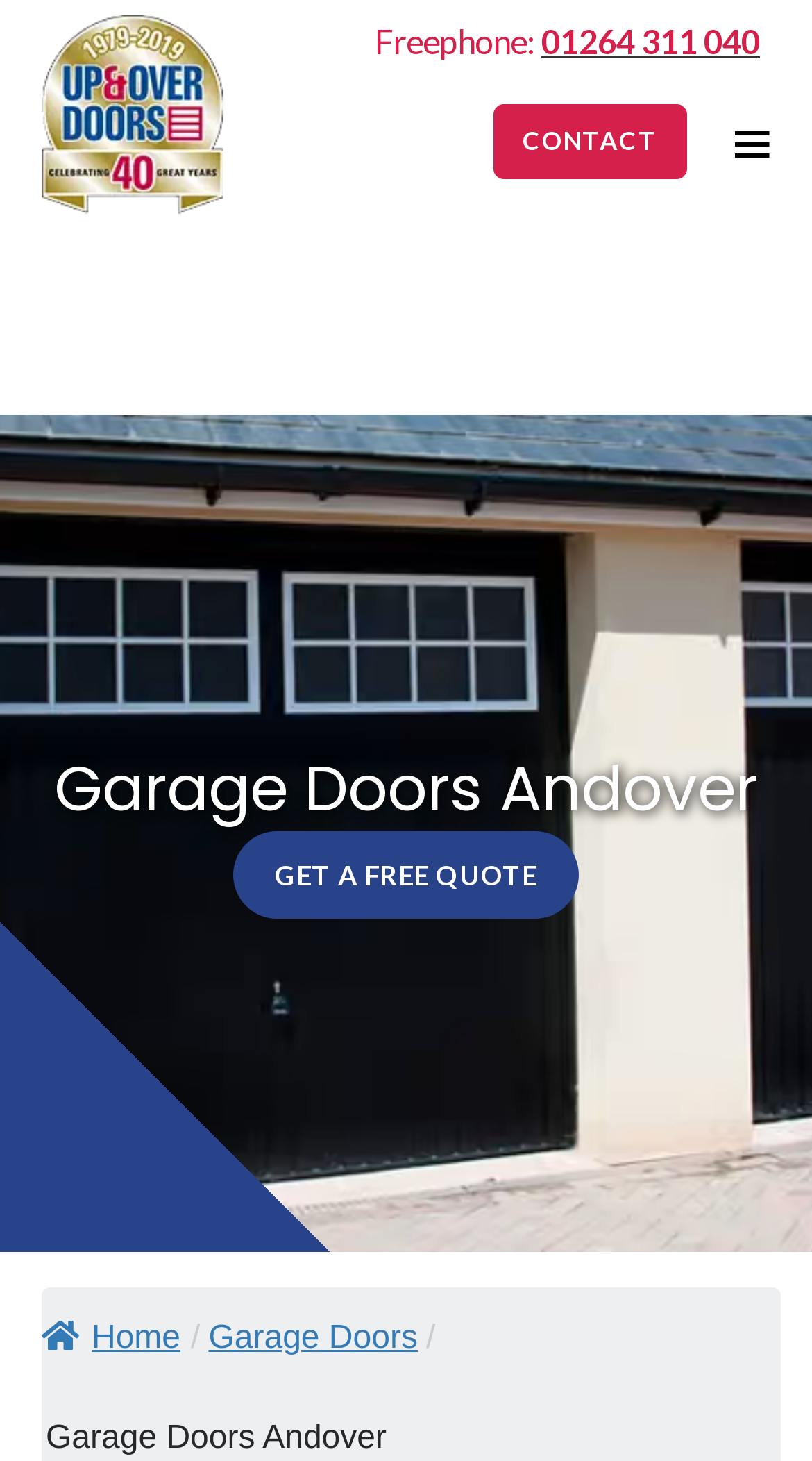Using the description "Get a FREE Quote", predict the bounding box of the relevant HTML element.

[0.287, 0.569, 0.713, 0.629]